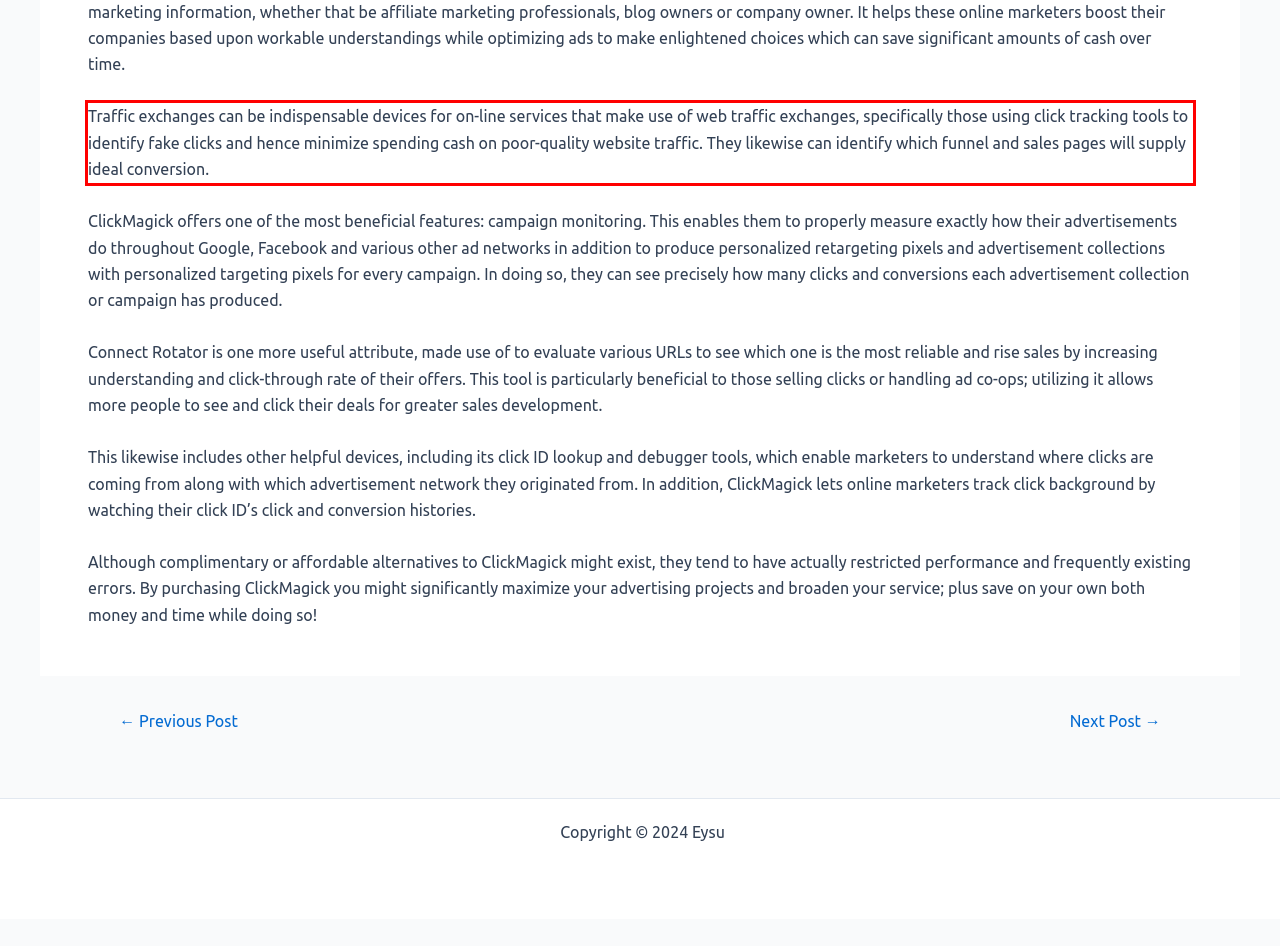Please examine the screenshot of the webpage and read the text present within the red rectangle bounding box.

Traffic exchanges can be indispensable devices for on-line services that make use of web traffic exchanges, specifically those using click tracking tools to identify fake clicks and hence minimize spending cash on poor-quality website traffic. They likewise can identify which funnel and sales pages will supply ideal conversion.